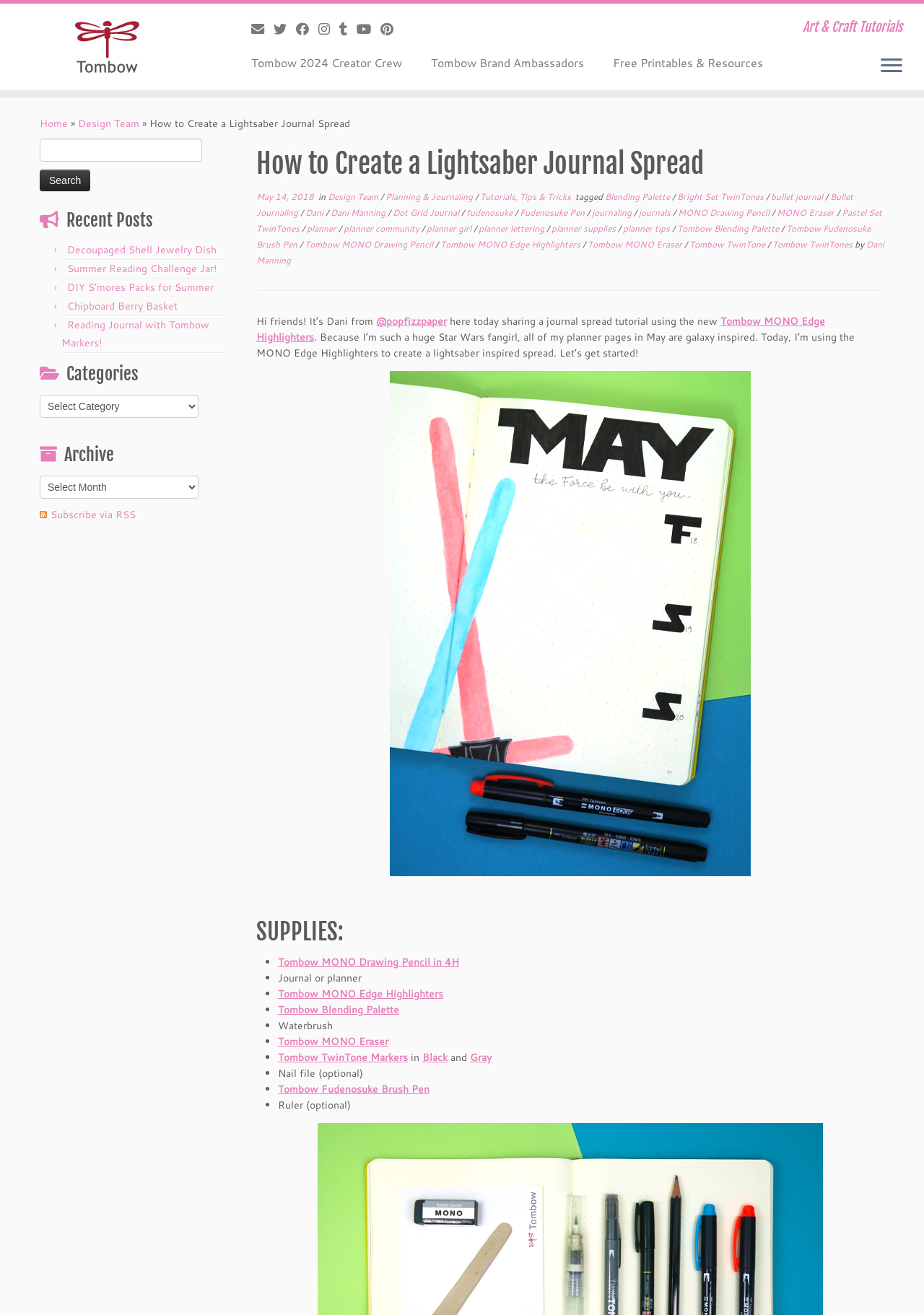Pinpoint the bounding box coordinates of the area that should be clicked to complete the following instruction: "Click on the 'February 2023' link". The coordinates must be given as four float numbers between 0 and 1, i.e., [left, top, right, bottom].

None